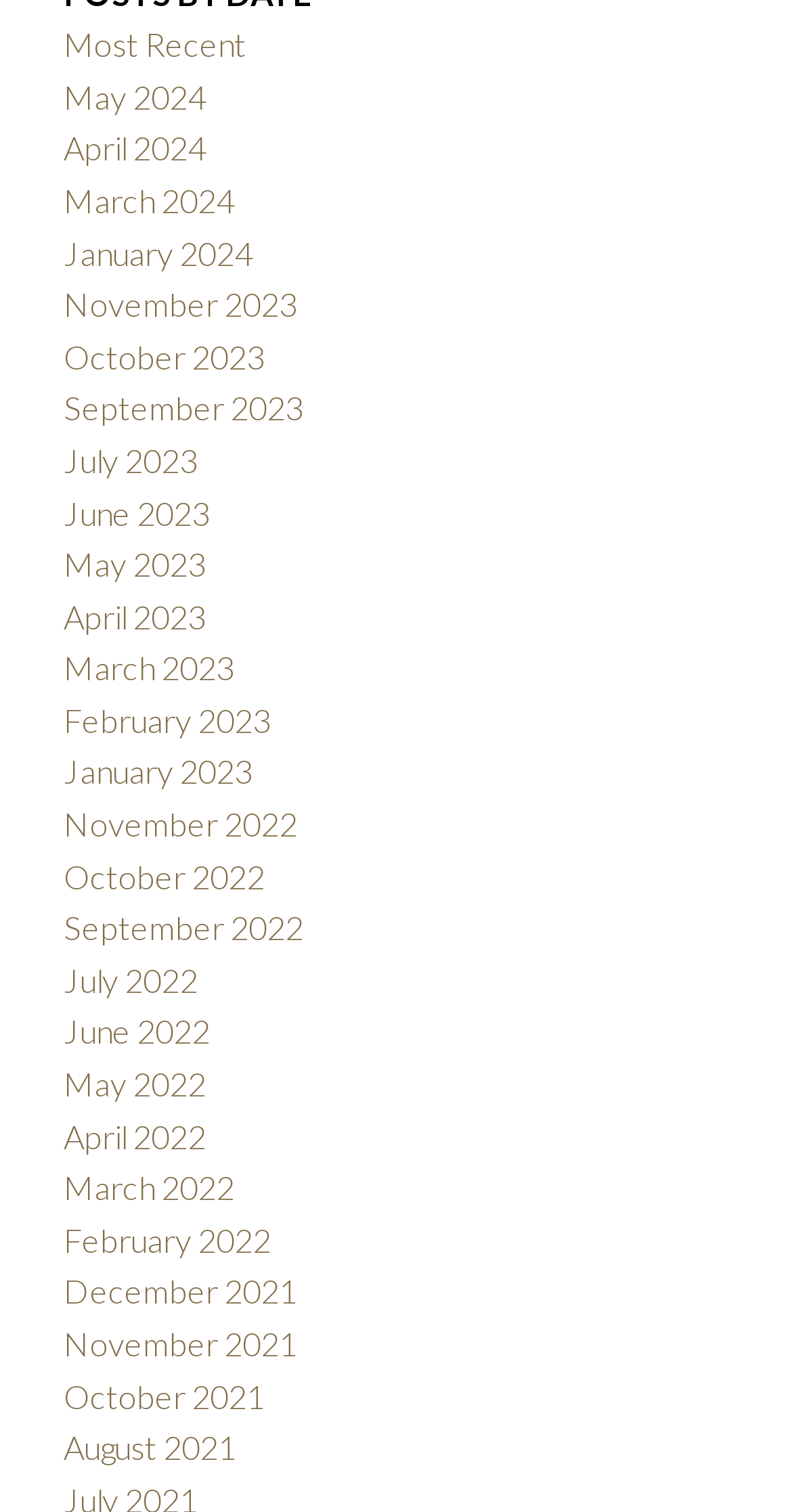What is the most recent month listed? From the image, respond with a single word or brief phrase.

May 2024